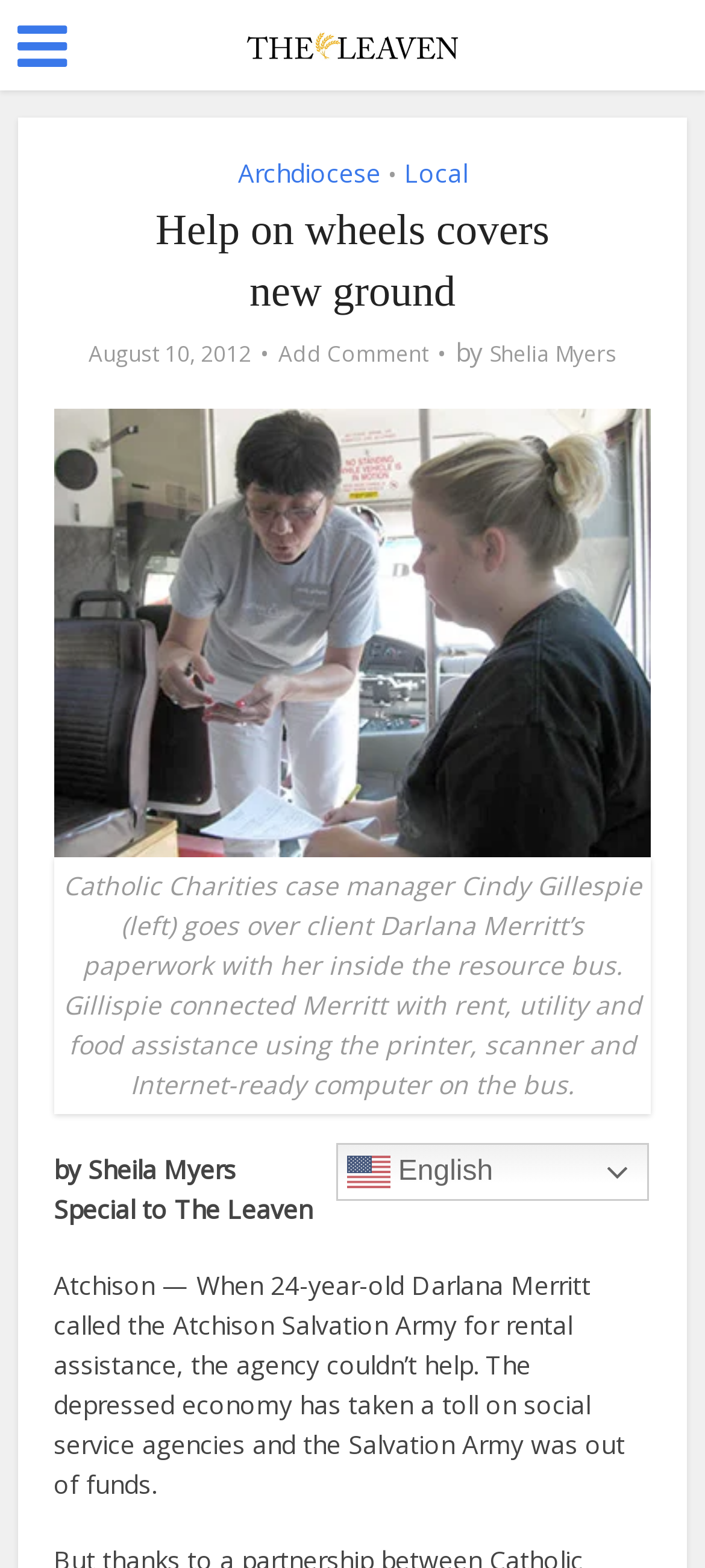Using the provided description Shelia Myers, find the bounding box coordinates for the UI element. Provide the coordinates in (top-left x, top-left y, bottom-right x, bottom-right y) format, ensuring all values are between 0 and 1.

[0.695, 0.217, 0.874, 0.235]